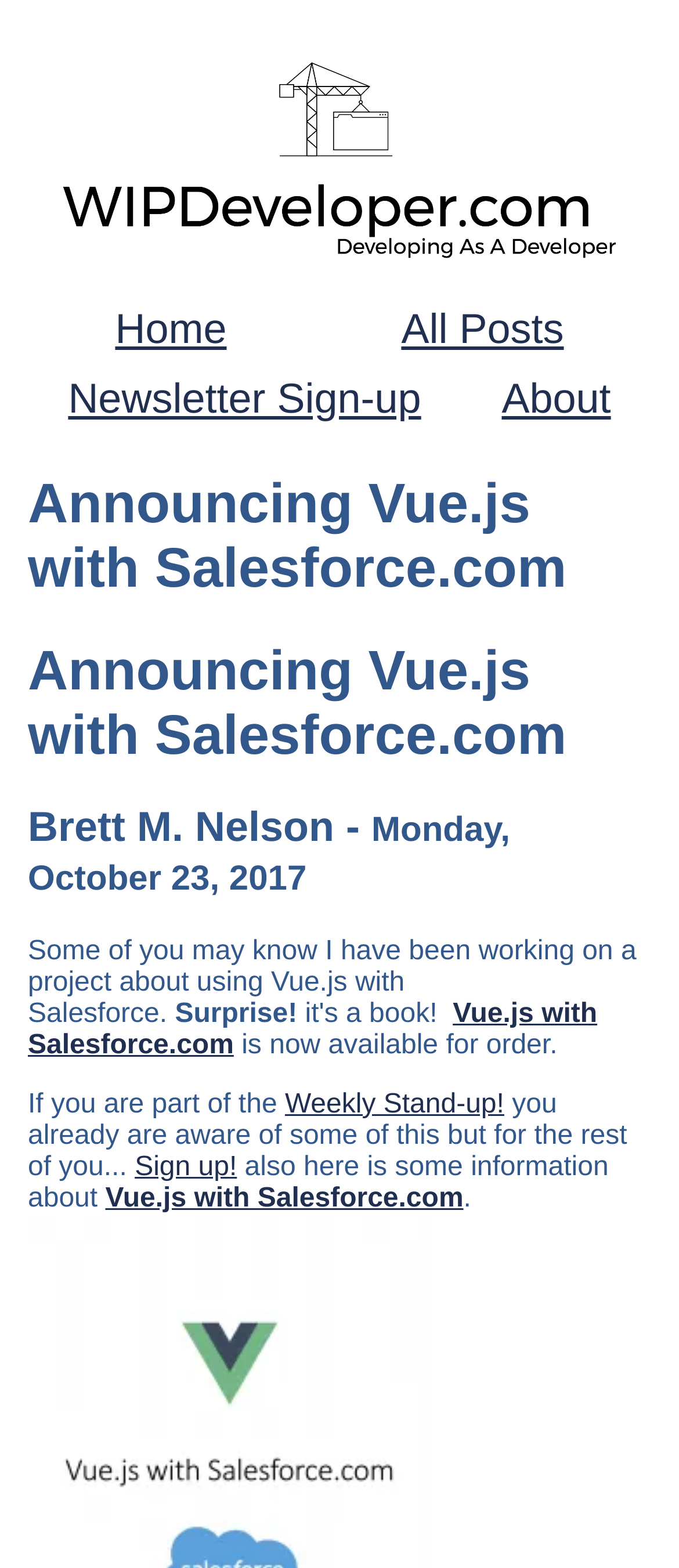Please specify the bounding box coordinates of the element that should be clicked to execute the given instruction: 'Follow us on Instagram'. Ensure the coordinates are four float numbers between 0 and 1, expressed as [left, top, right, bottom].

None